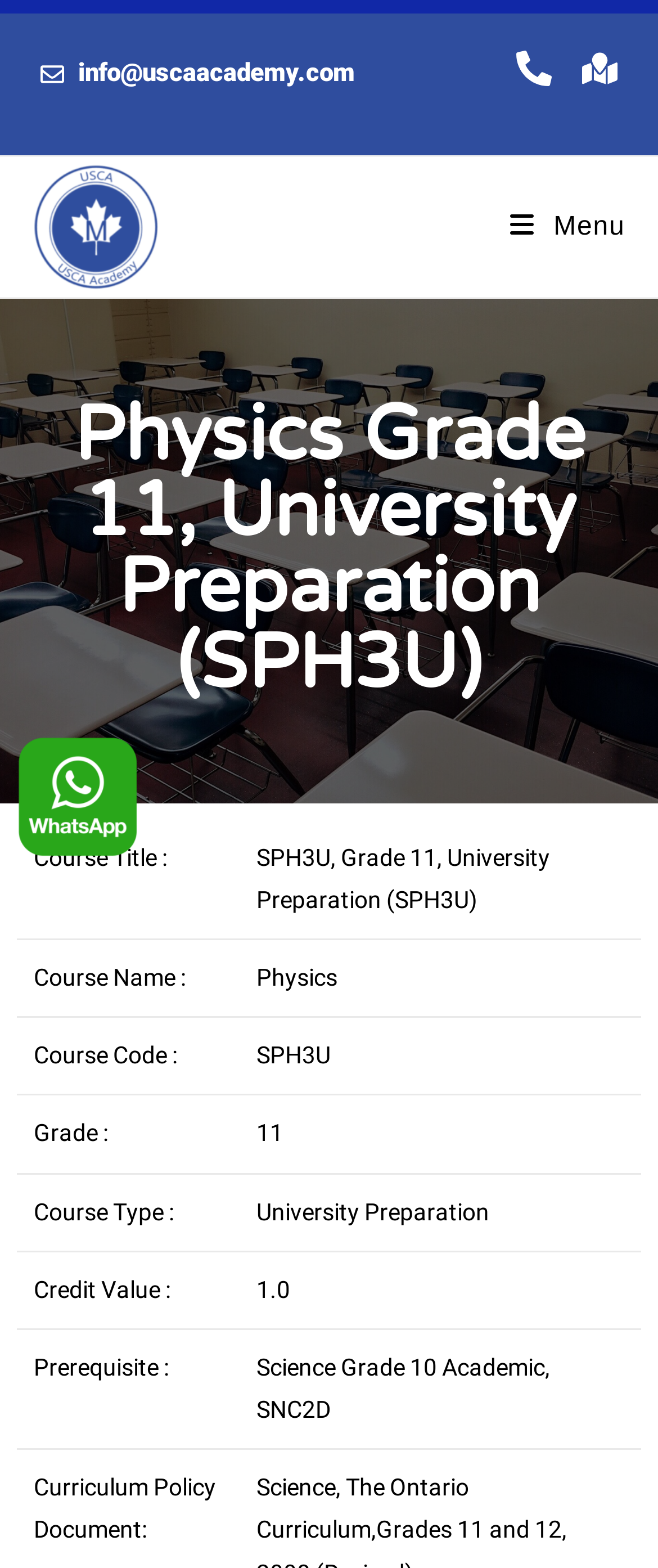Locate and provide the bounding box coordinates for the HTML element that matches this description: "alt="USCA Academy Mississauga"".

[0.05, 0.135, 0.242, 0.152]